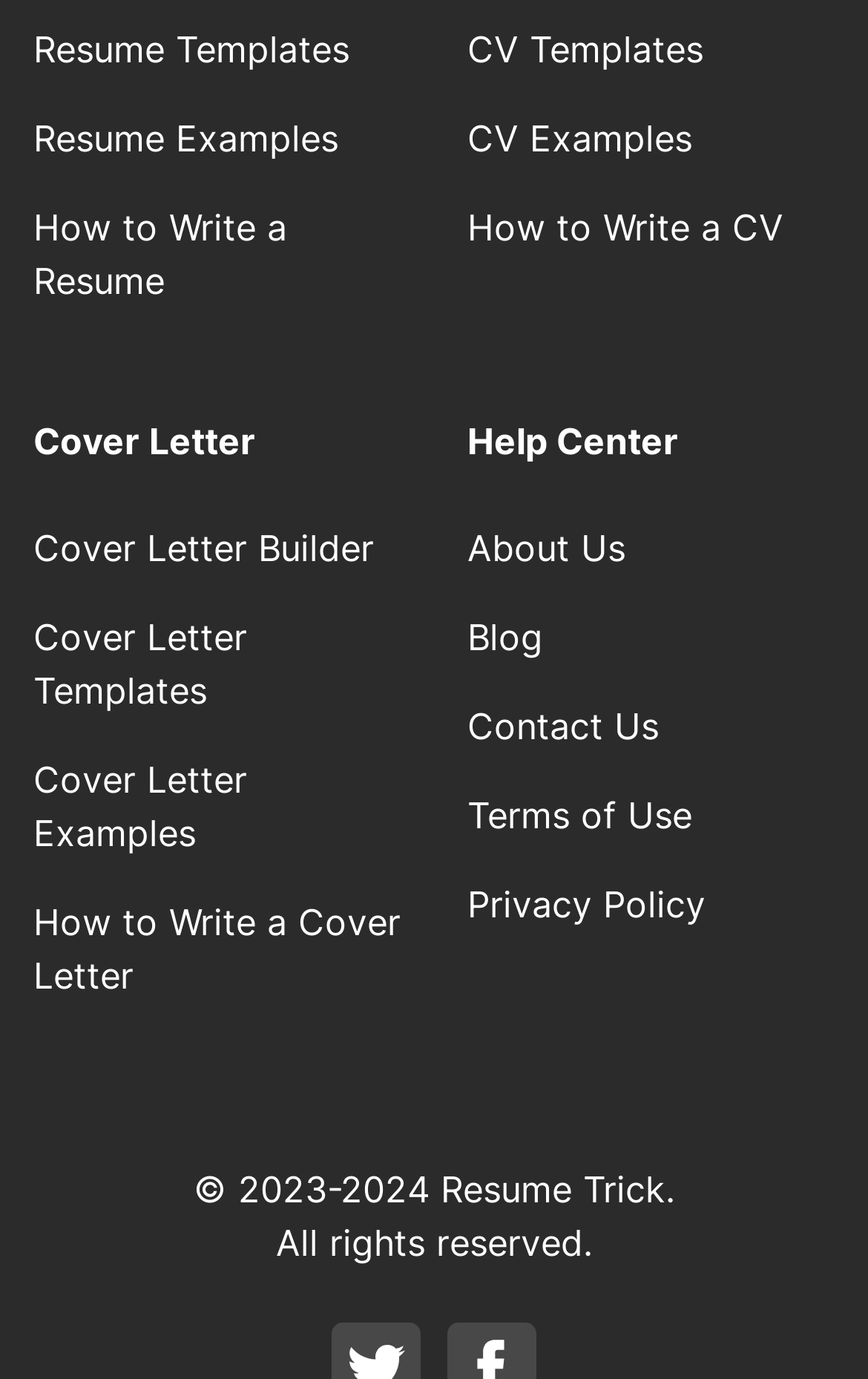Kindly provide the bounding box coordinates of the section you need to click on to fulfill the given instruction: "Read About Us".

[0.538, 0.38, 0.721, 0.413]